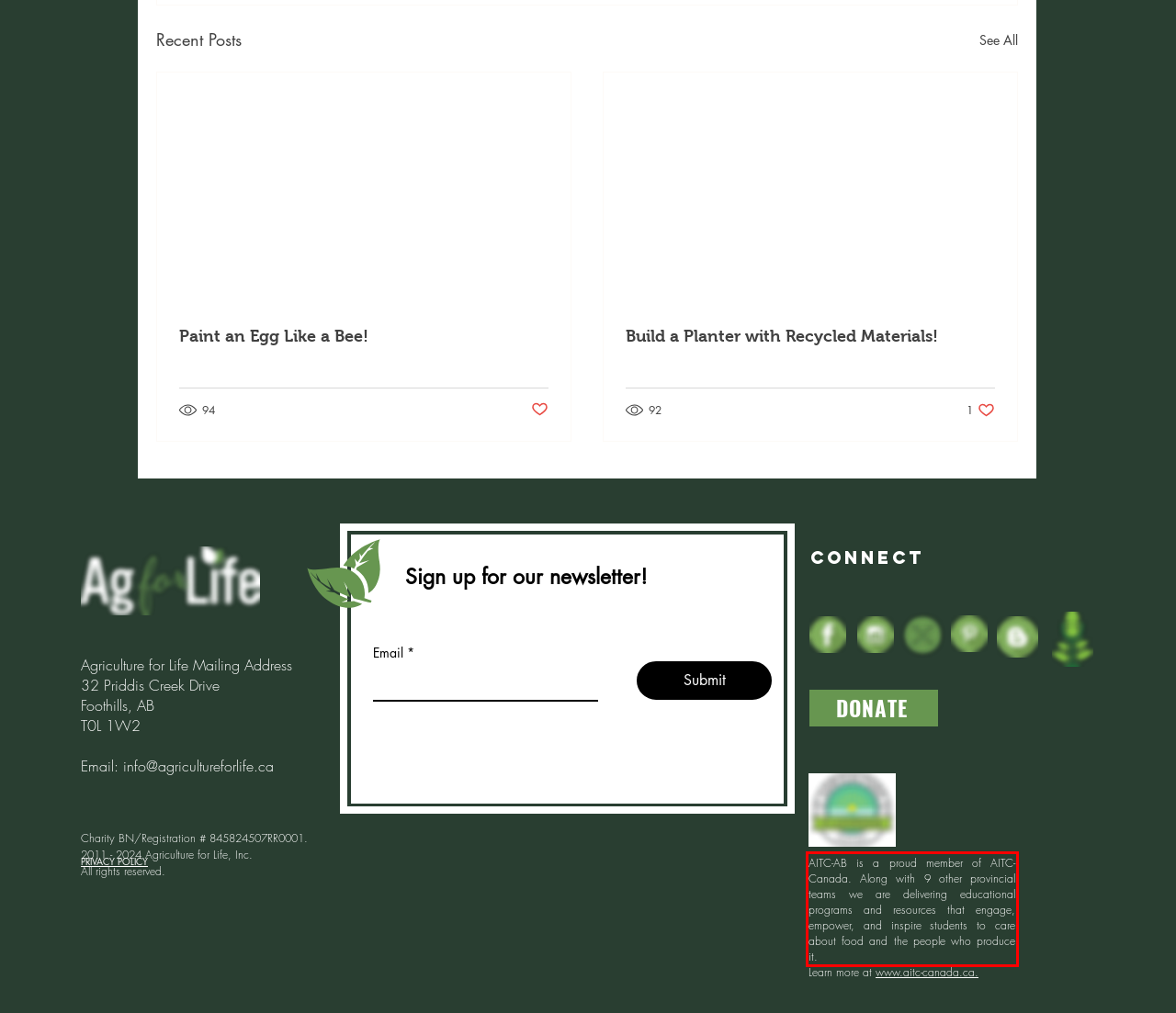Identify the text inside the red bounding box in the provided webpage screenshot and transcribe it.

AITC-AB is a proud member of AITC-Canada. Along with 9 other provincial teams we are delivering educational programs and resources that engage, empower, and inspire students to care about food and the people who produce it.